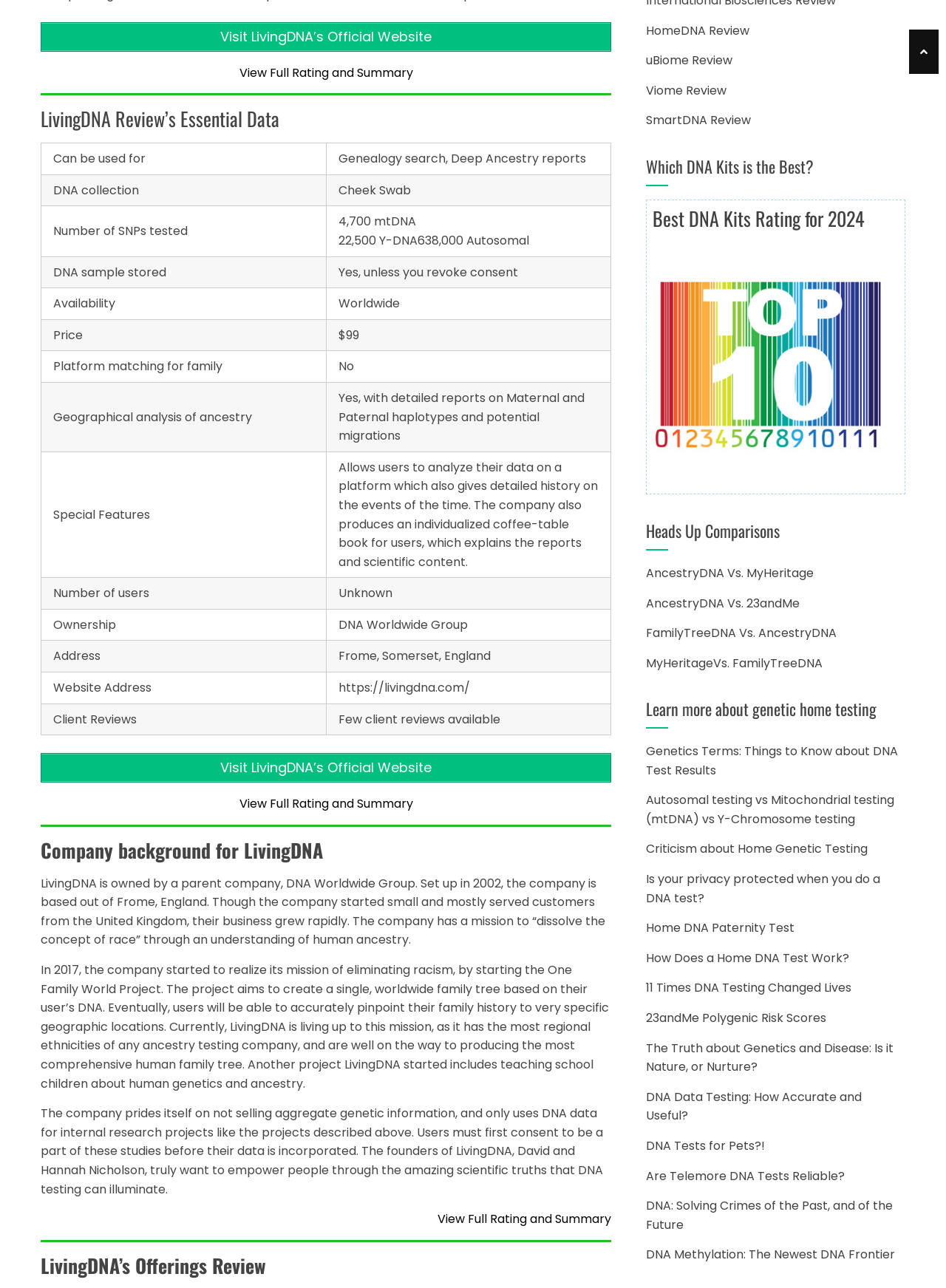Is LivingDNA available worldwide?
Using the picture, provide a one-word or short phrase answer.

Yes